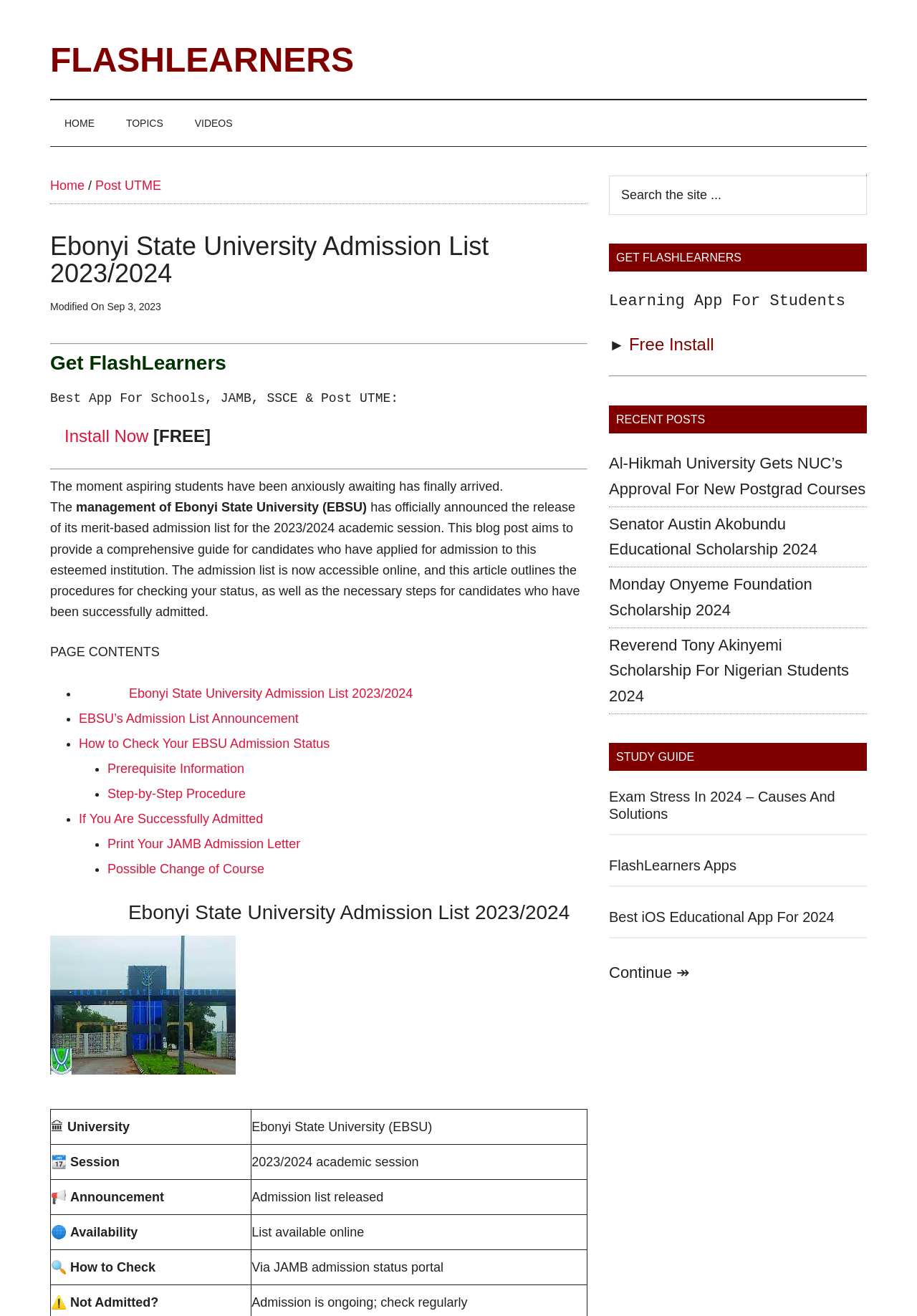Locate the bounding box coordinates of the segment that needs to be clicked to meet this instruction: "Check the Ebonyi State University Admission List 2023/2024".

[0.055, 0.177, 0.641, 0.218]